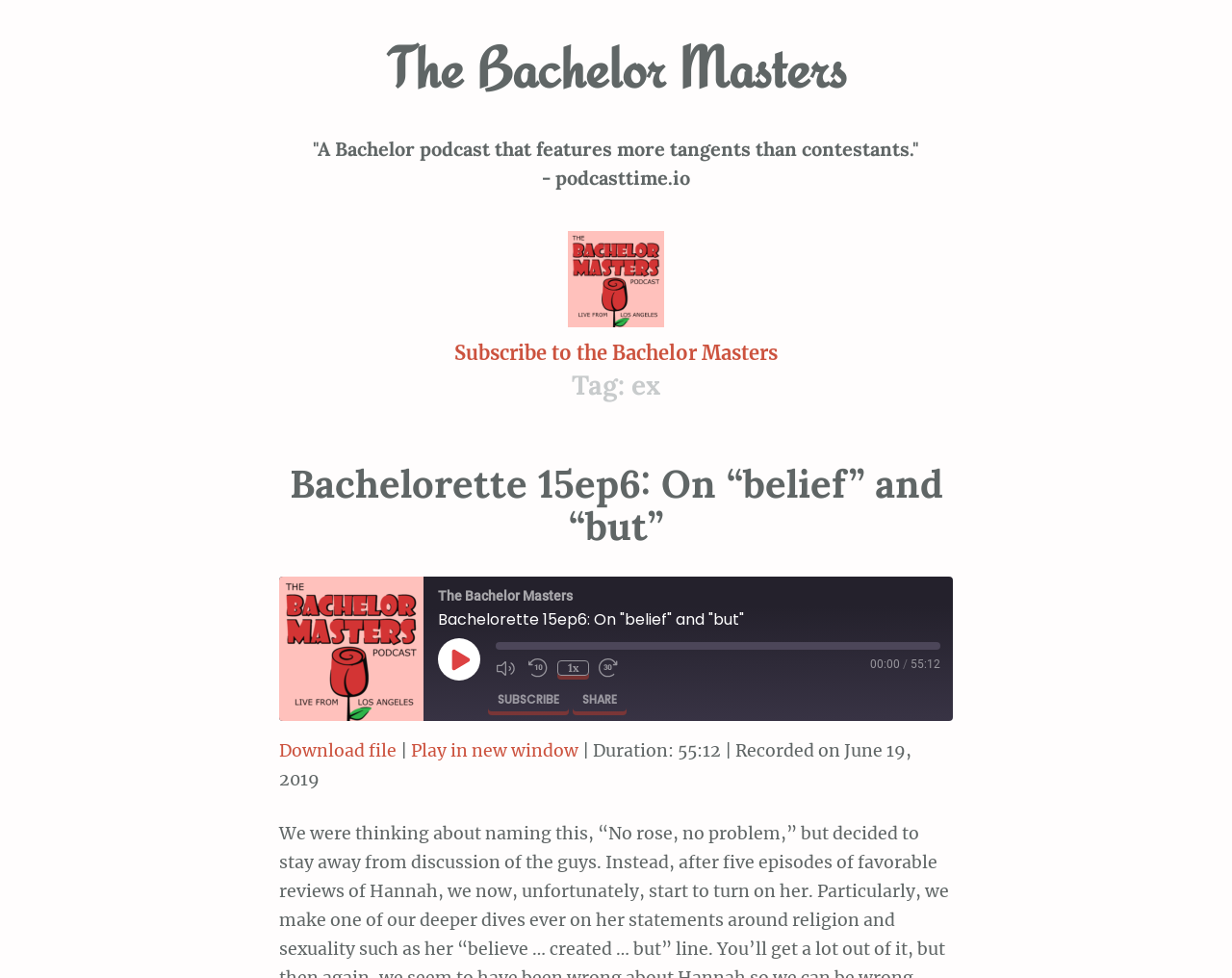Please identify the bounding box coordinates of the area that needs to be clicked to fulfill the following instruction: "Share on Facebook."

[0.302, 0.762, 0.326, 0.792]